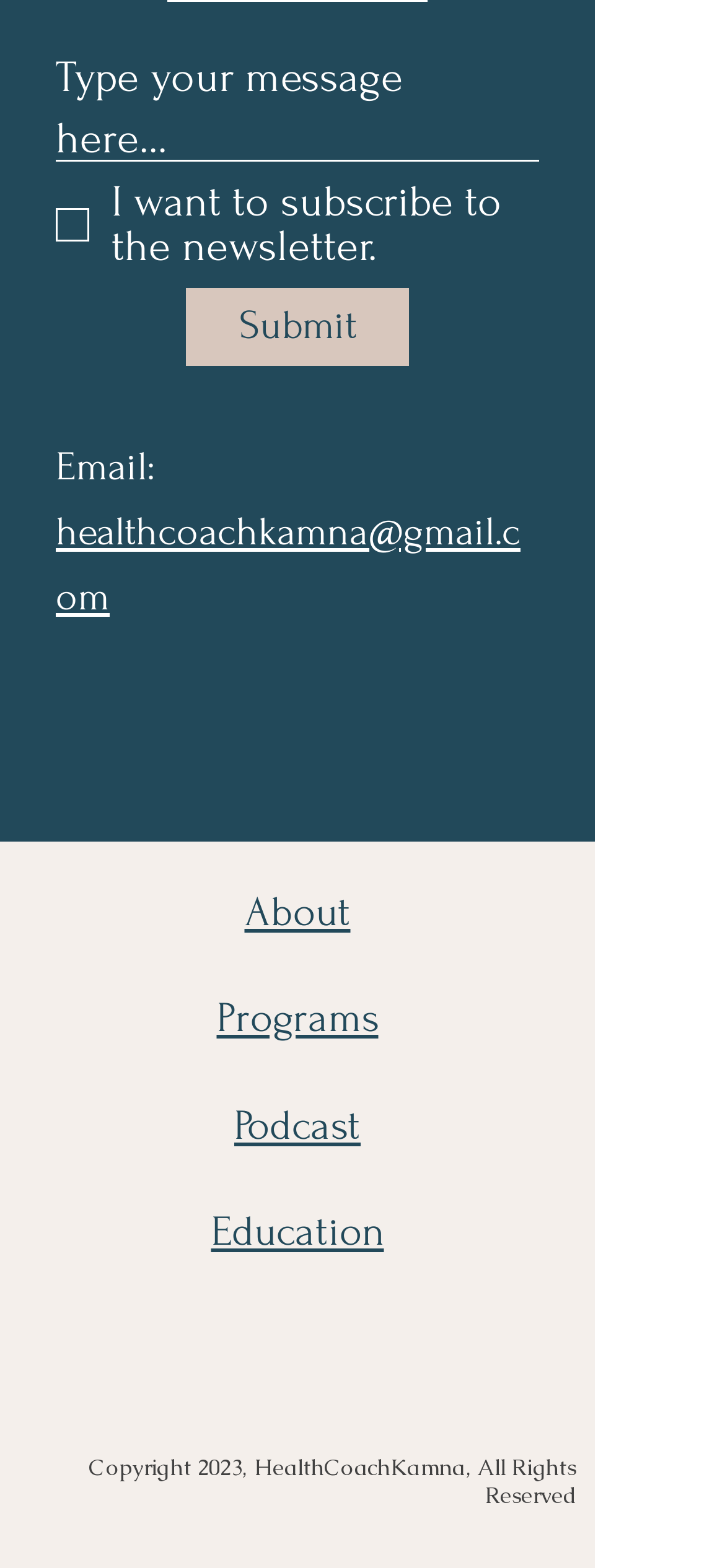Given the description aria-label="YouTube", predict the bounding box coordinates of the UI element. Ensure the coordinates are in the format (top-left x, top-left y, bottom-right x, bottom-right y) and all values are between 0 and 1.

[0.613, 0.844, 0.741, 0.903]